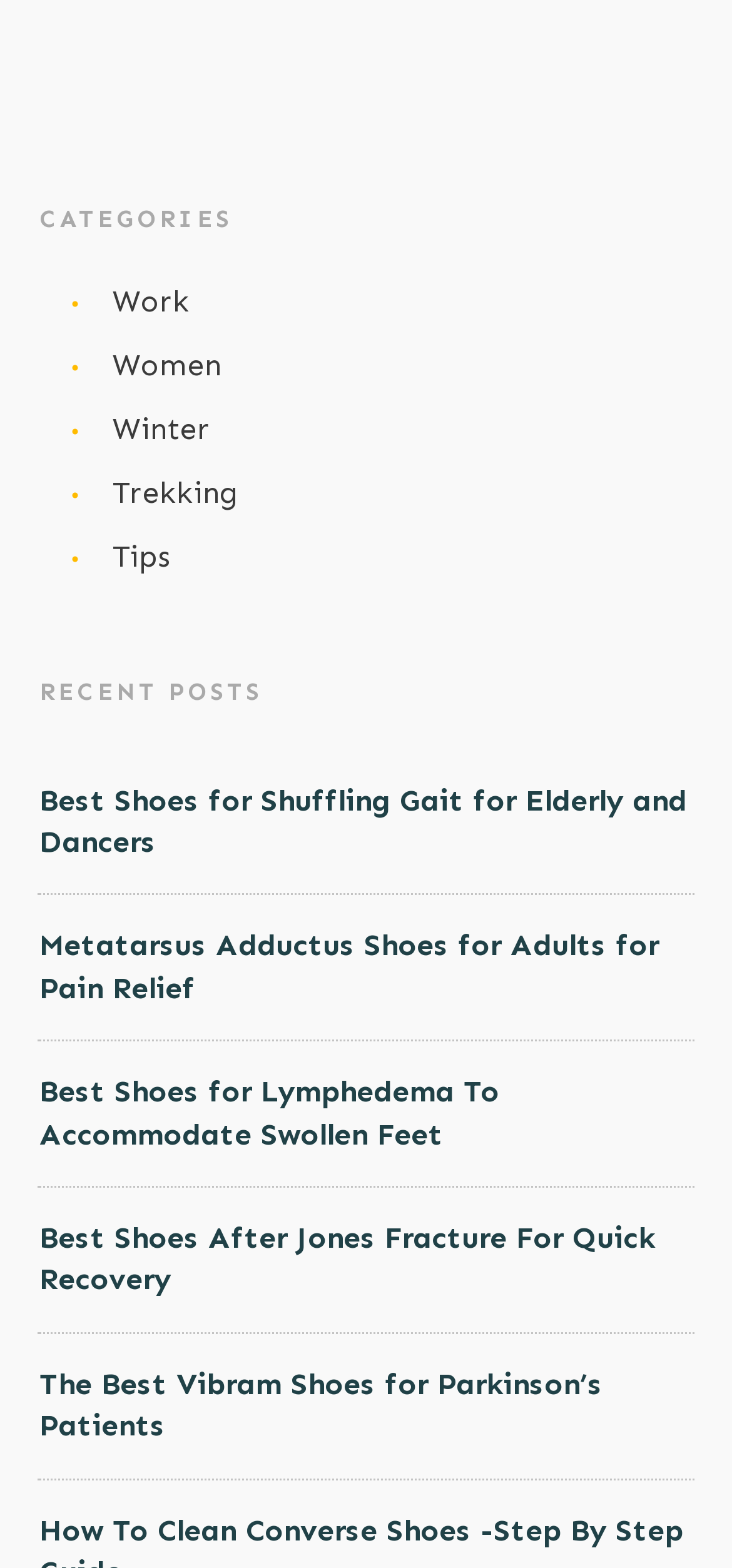Please identify the bounding box coordinates of the region to click in order to complete the task: "Click on the 'Work' category". The coordinates must be four float numbers between 0 and 1, specified as [left, top, right, bottom].

[0.154, 0.179, 0.259, 0.208]